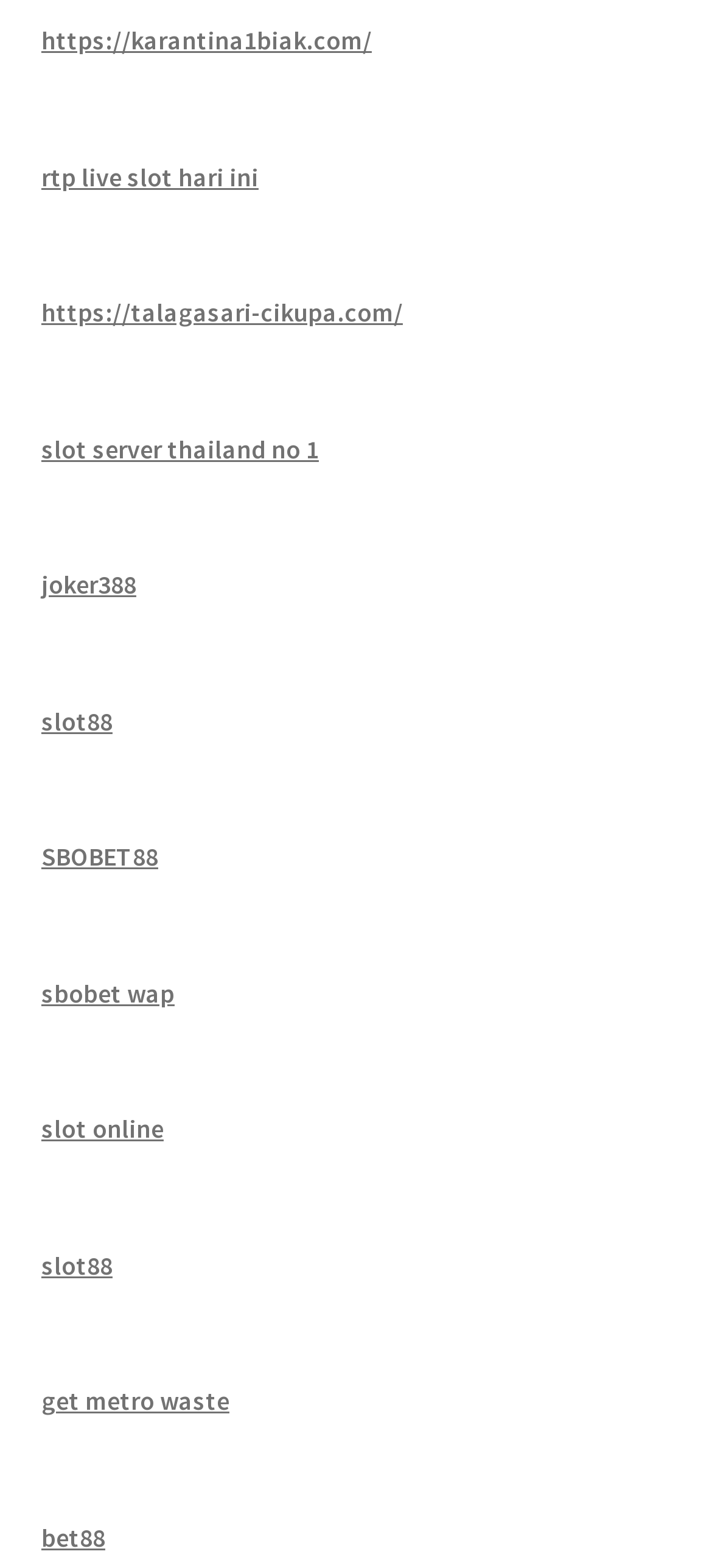Respond to the question below with a concise word or phrase:
What is the first link on the webpage?

https://karantina1biak.com/